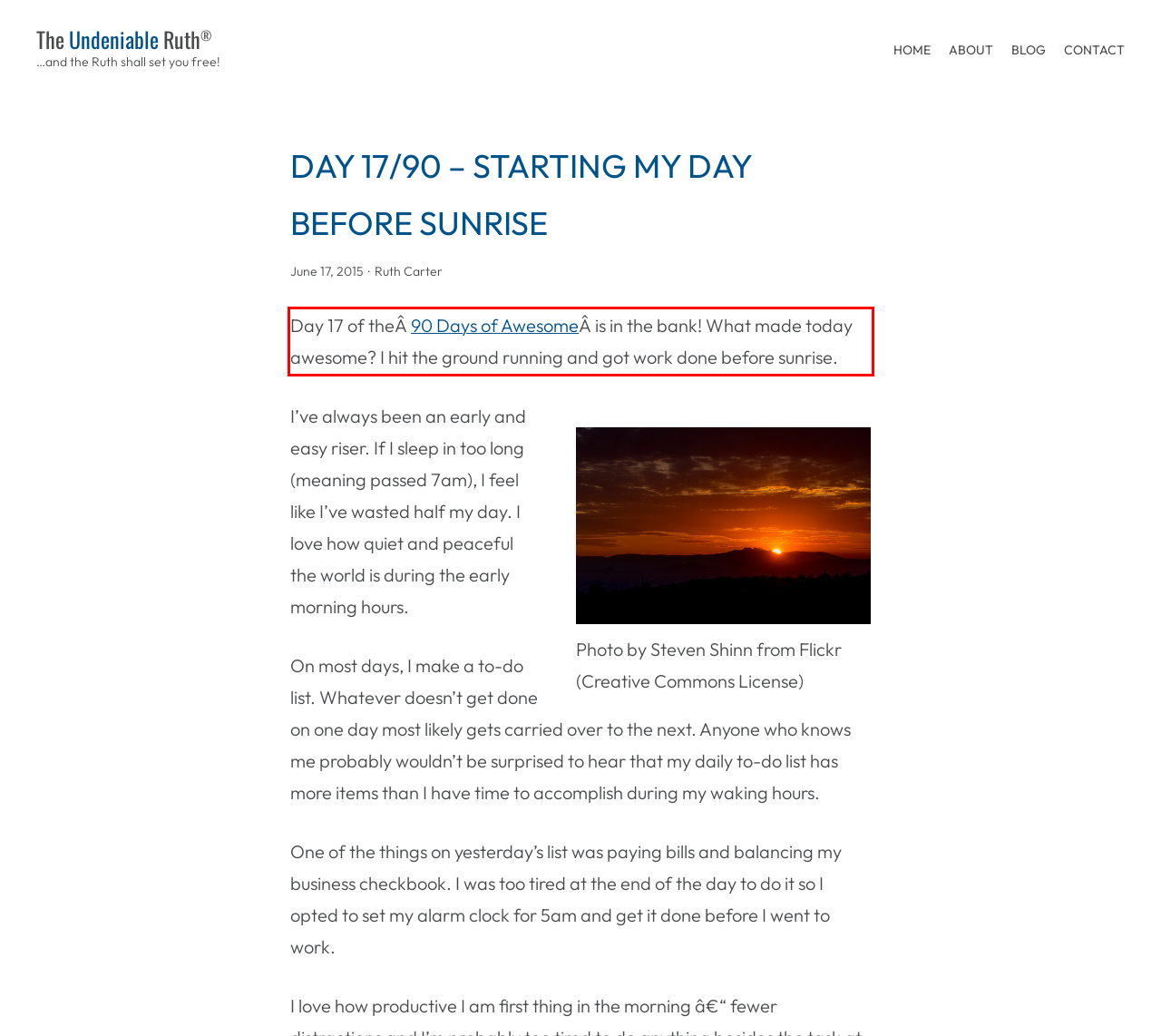Given a webpage screenshot, identify the text inside the red bounding box using OCR and extract it.

Day 17 of theÂ 90 Days of AwesomeÂ is in the bank! What made today awesome? I hit the ground running and got work done before sunrise.